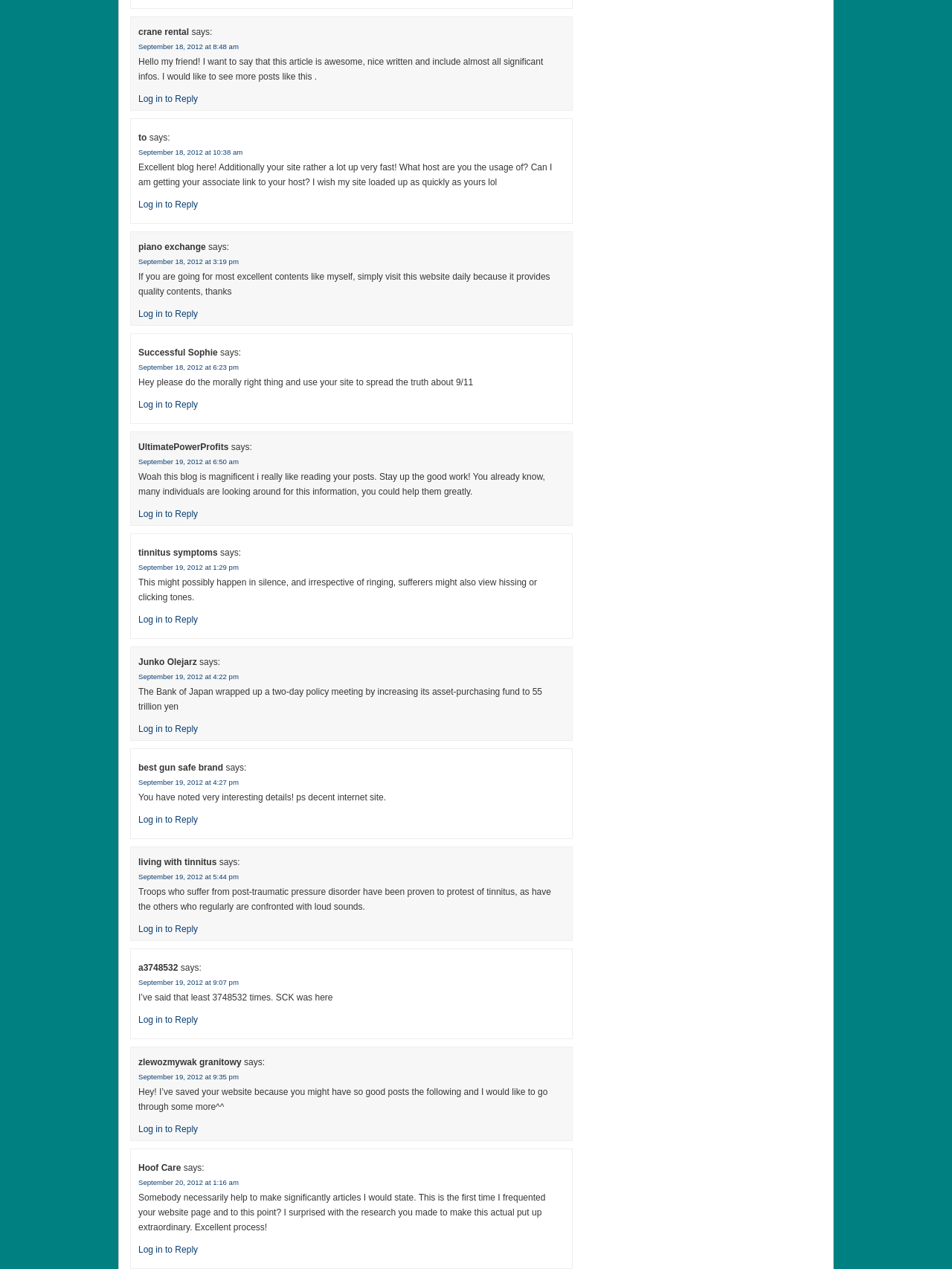Determine the bounding box coordinates of the element's region needed to click to follow the instruction: "Reply to the first comment". Provide these coordinates as four float numbers between 0 and 1, formatted as [left, top, right, bottom].

[0.145, 0.074, 0.208, 0.082]